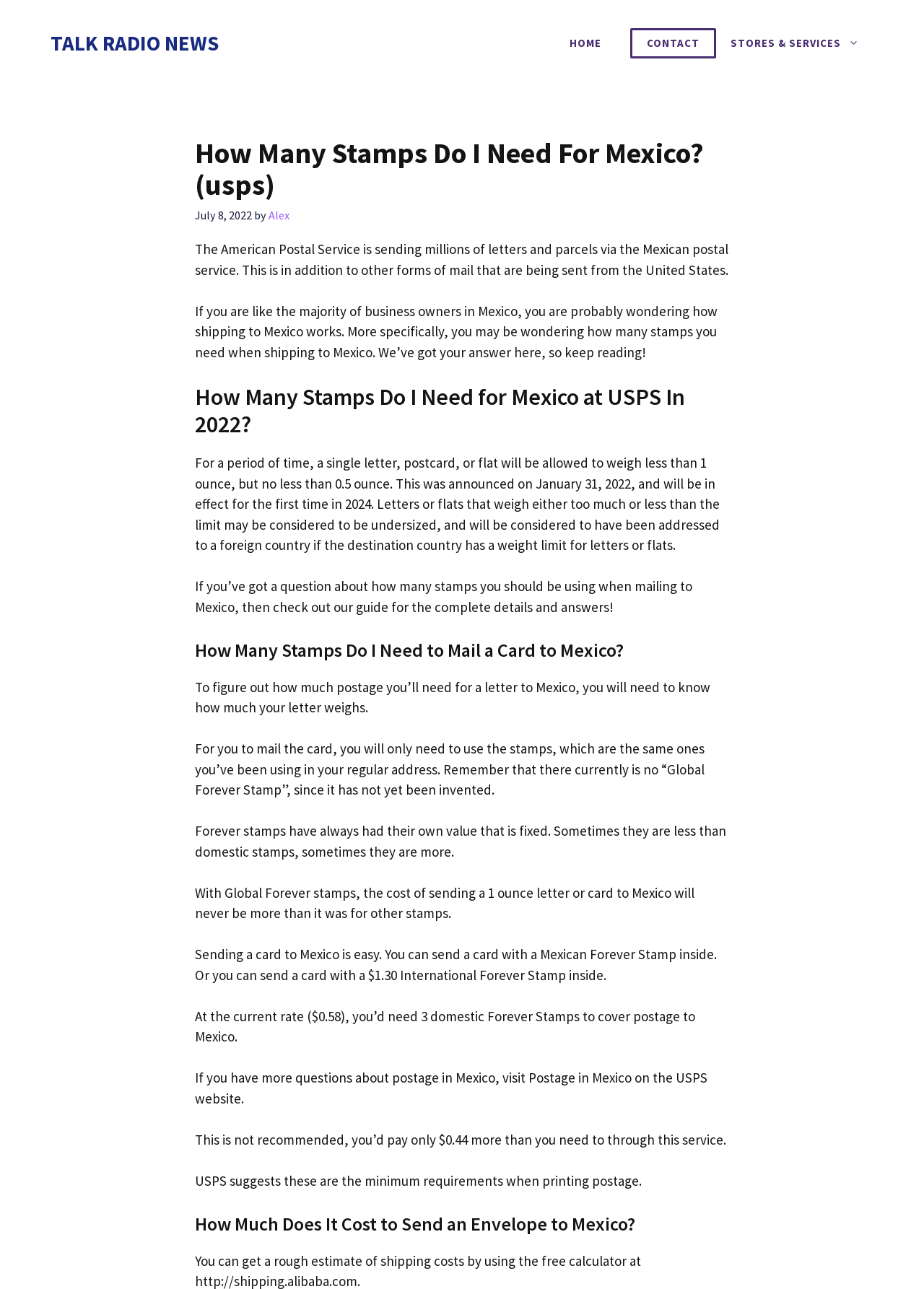Identify and provide the text content of the webpage's primary headline.

How Many Stamps Do I Need For Mexico? (usps)